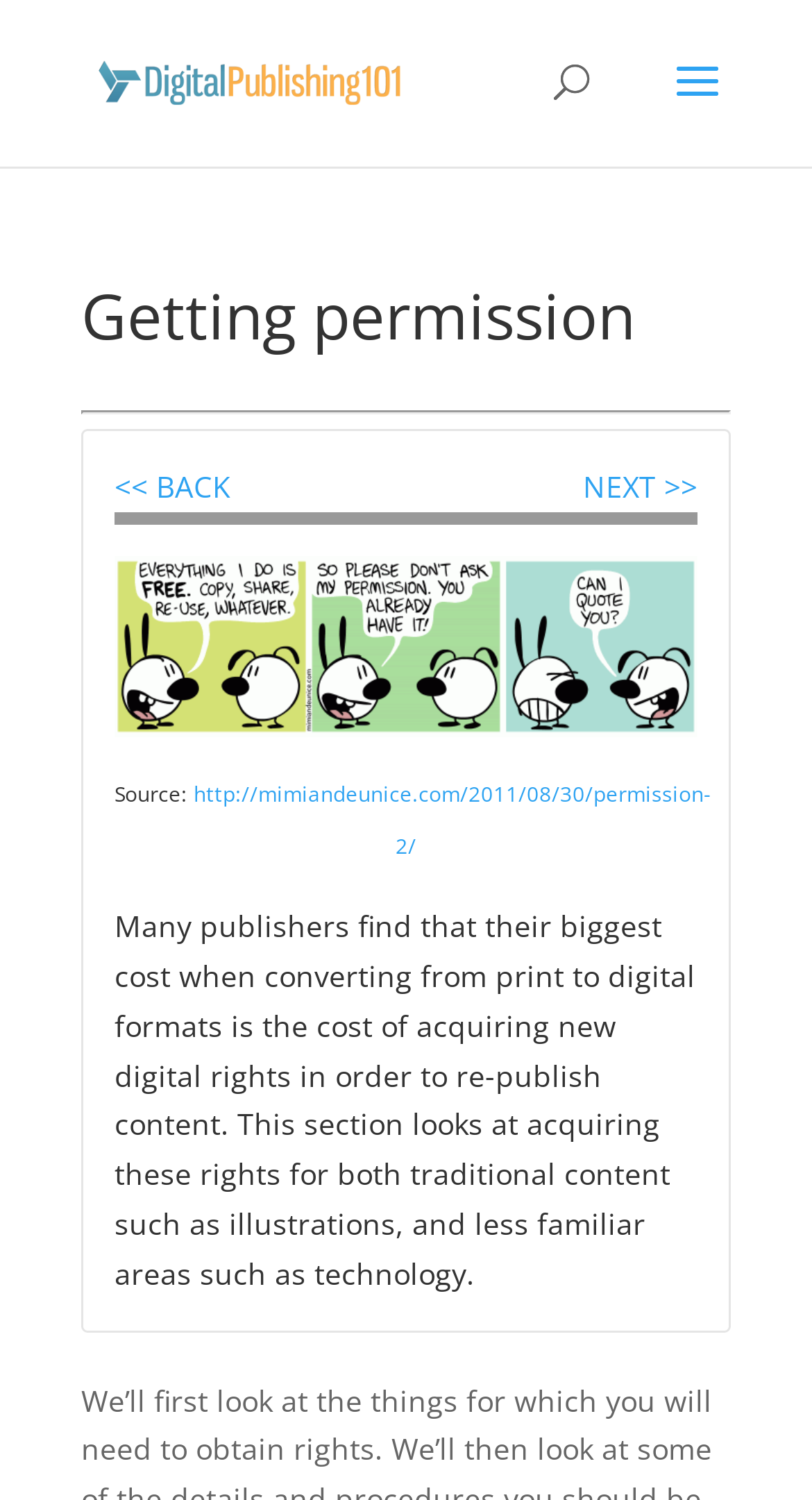Based on the image, give a detailed response to the question: What type of content is being discussed?

Based on the content of the webpage, it appears that the discussion is focused on acquiring digital rights for both traditional content, such as illustrations, and less familiar areas, such as technology.